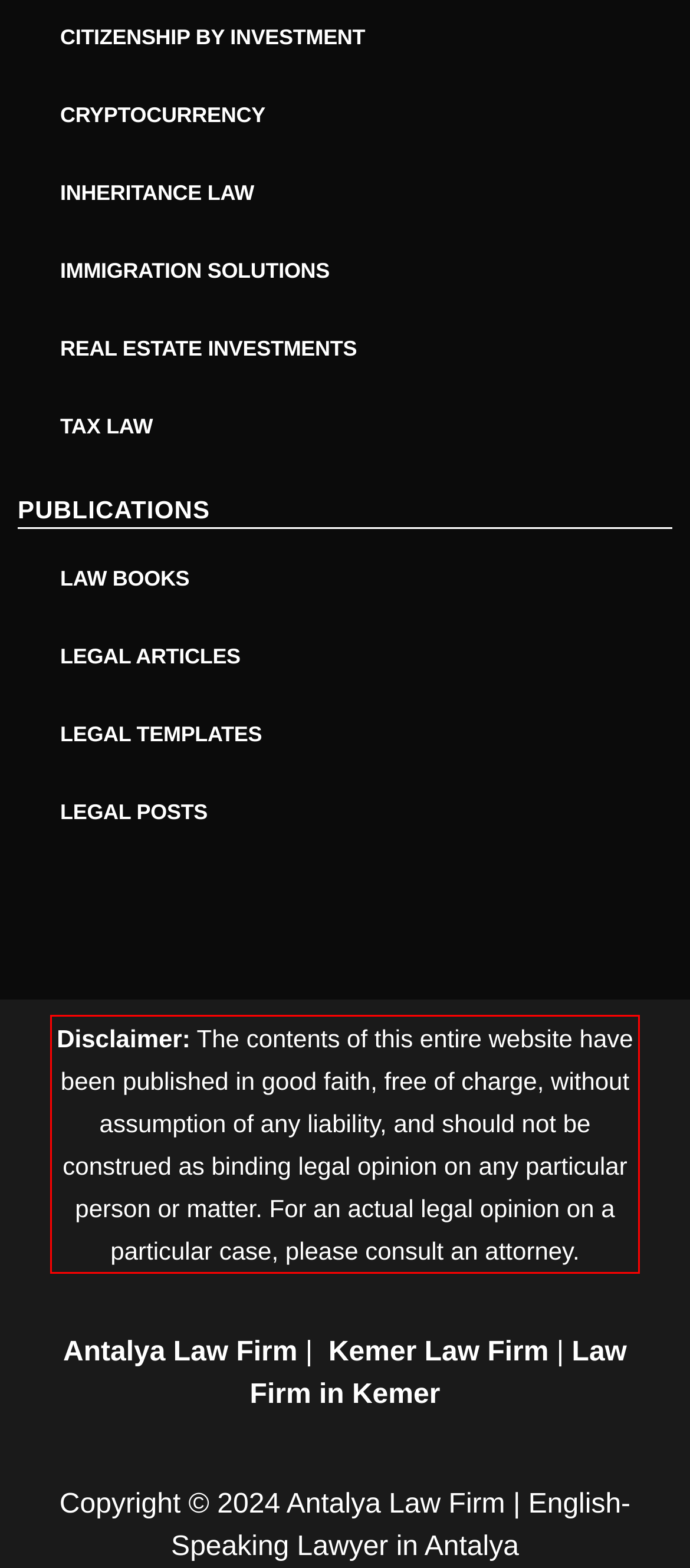Please take the screenshot of the webpage, find the red bounding box, and generate the text content that is within this red bounding box.

Disclaimer: The contents of this entire website have been published in good faith, free of charge, without assumption of any liability, and should not be construed as binding legal opinion on any particular person or matter. For an actual legal opinion on a particular case, please consult an attorney.